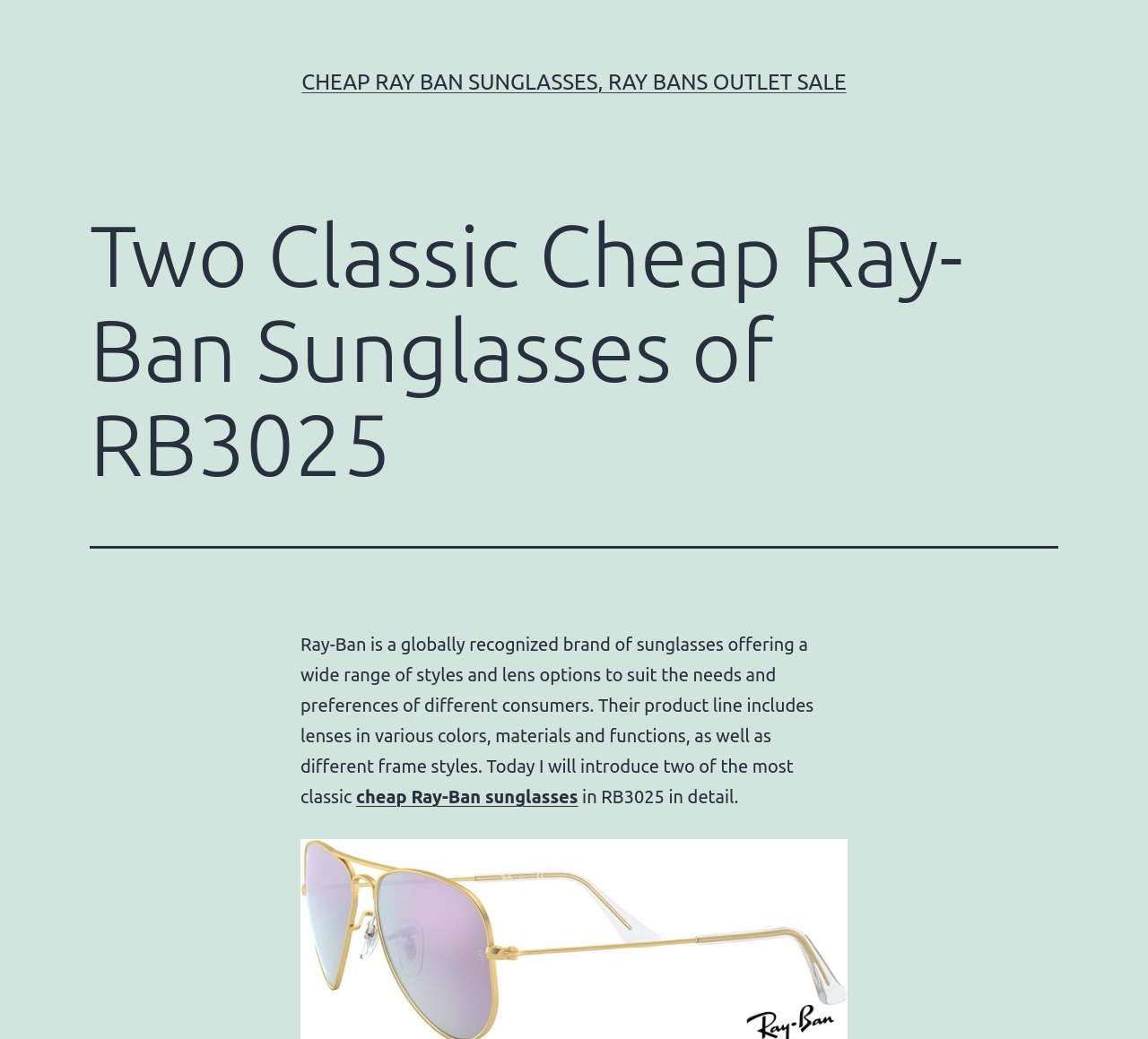From the webpage screenshot, predict the bounding box coordinates (top-left x, top-left y, bottom-right x, bottom-right y) for the UI element described here: Events

None